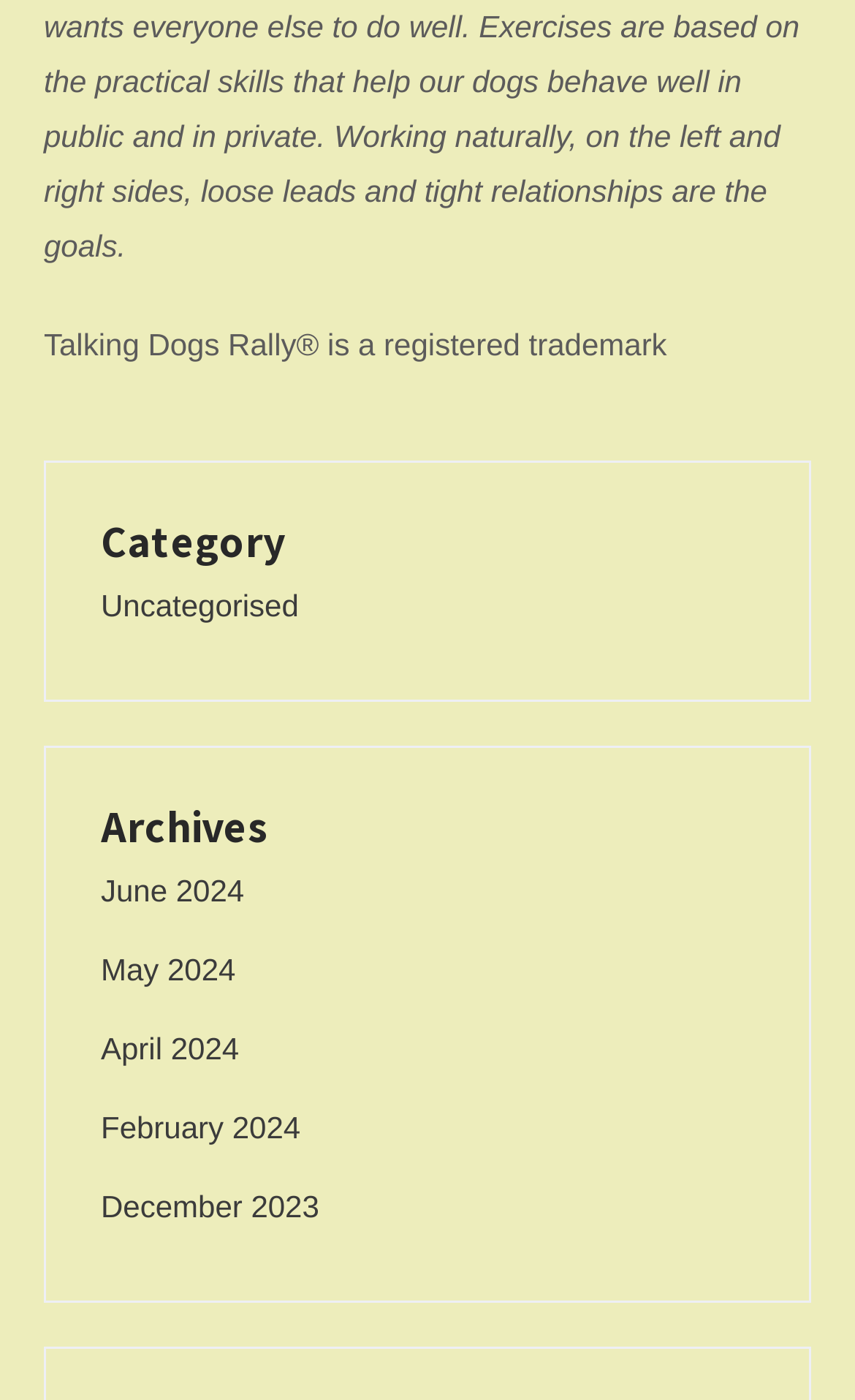Please find the bounding box for the UI component described as follows: "April 2024".

[0.118, 0.732, 0.28, 0.764]